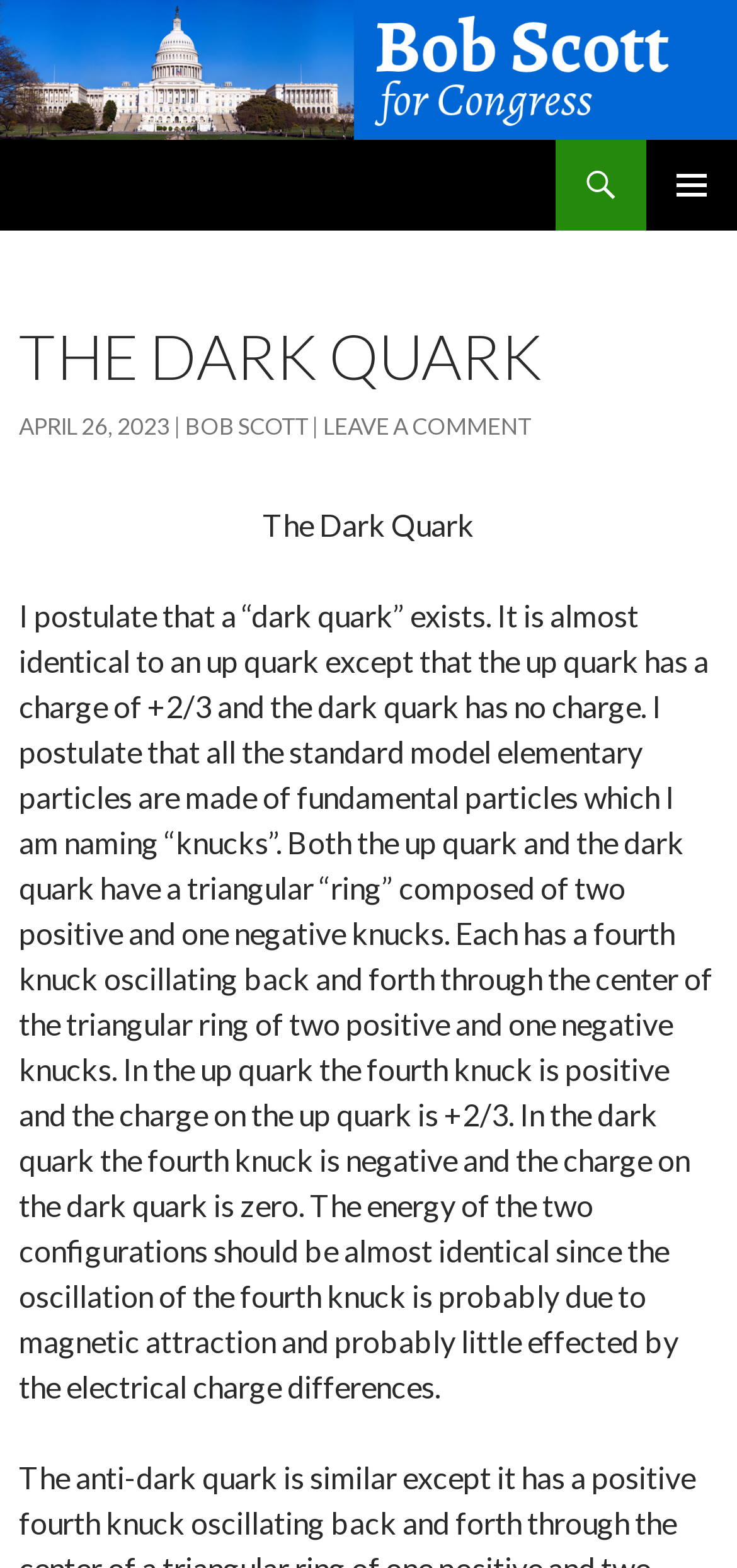Generate the text of the webpage's primary heading.

Bob Scott for Congress